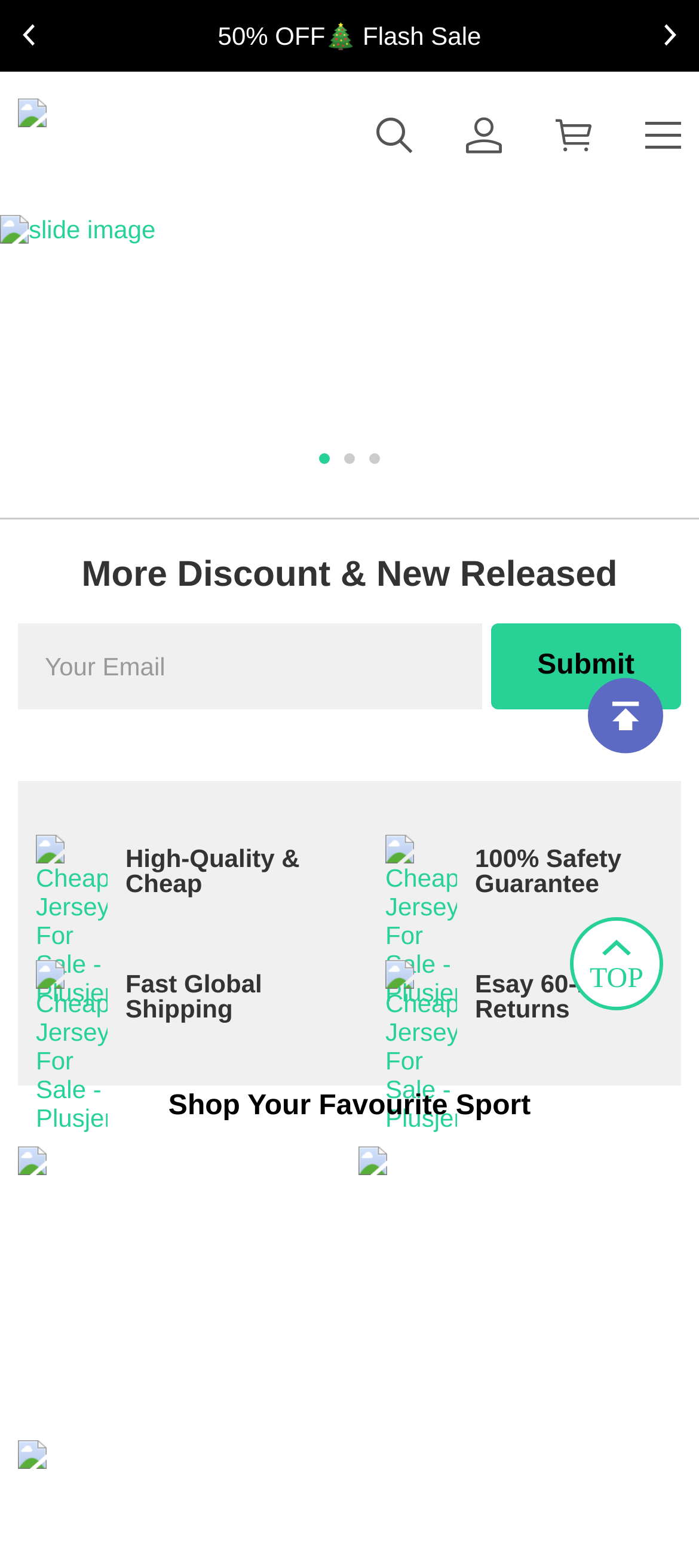Specify the bounding box coordinates of the element's region that should be clicked to achieve the following instruction: "Click to show or hide the navigation menu". The bounding box coordinates consist of four float numbers between 0 and 1, in the format [left, top, right, bottom].

[0.923, 0.074, 0.974, 0.098]